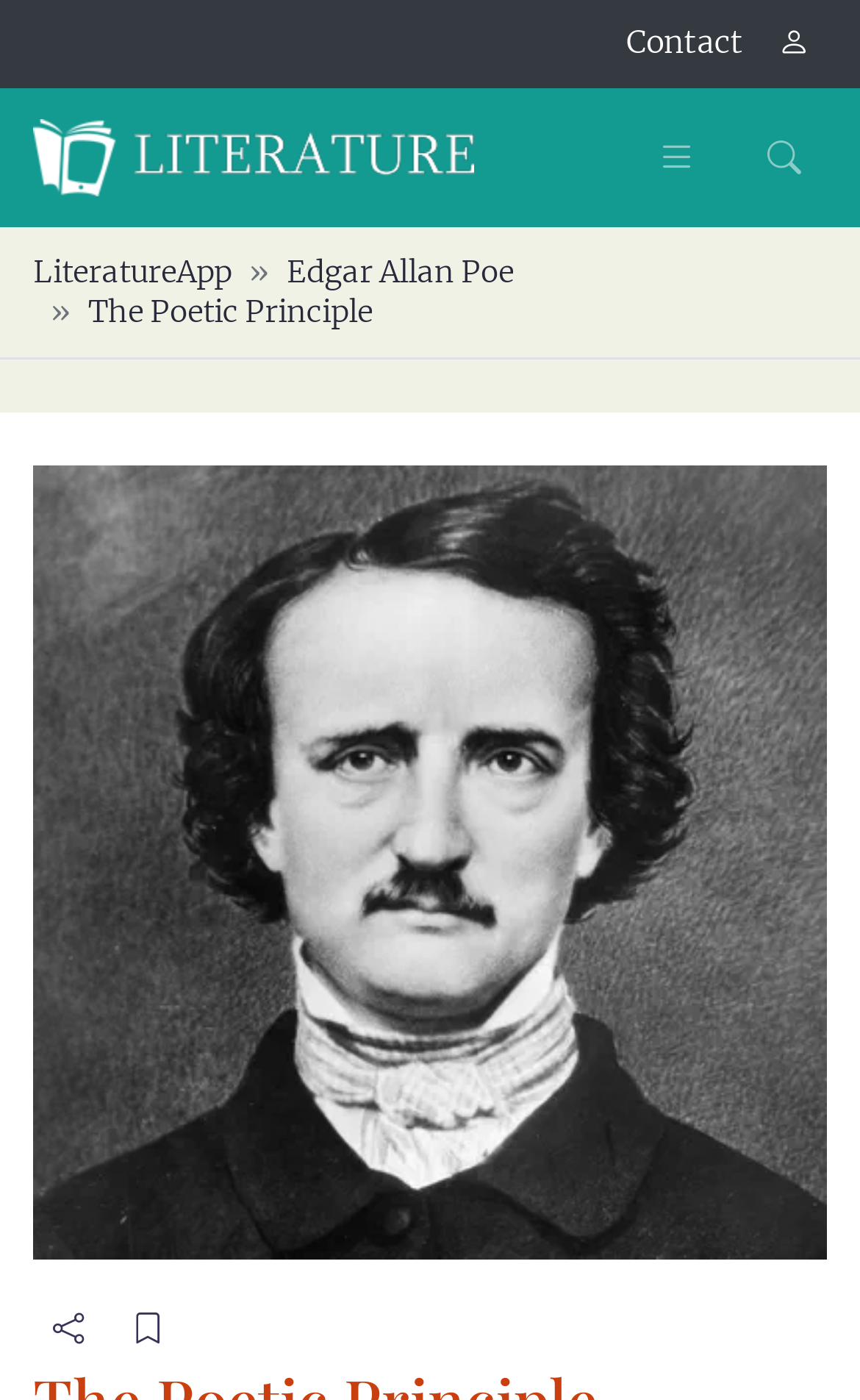Indicate the bounding box coordinates of the clickable region to achieve the following instruction: "visit literature app homepage."

[0.038, 0.075, 0.551, 0.15]